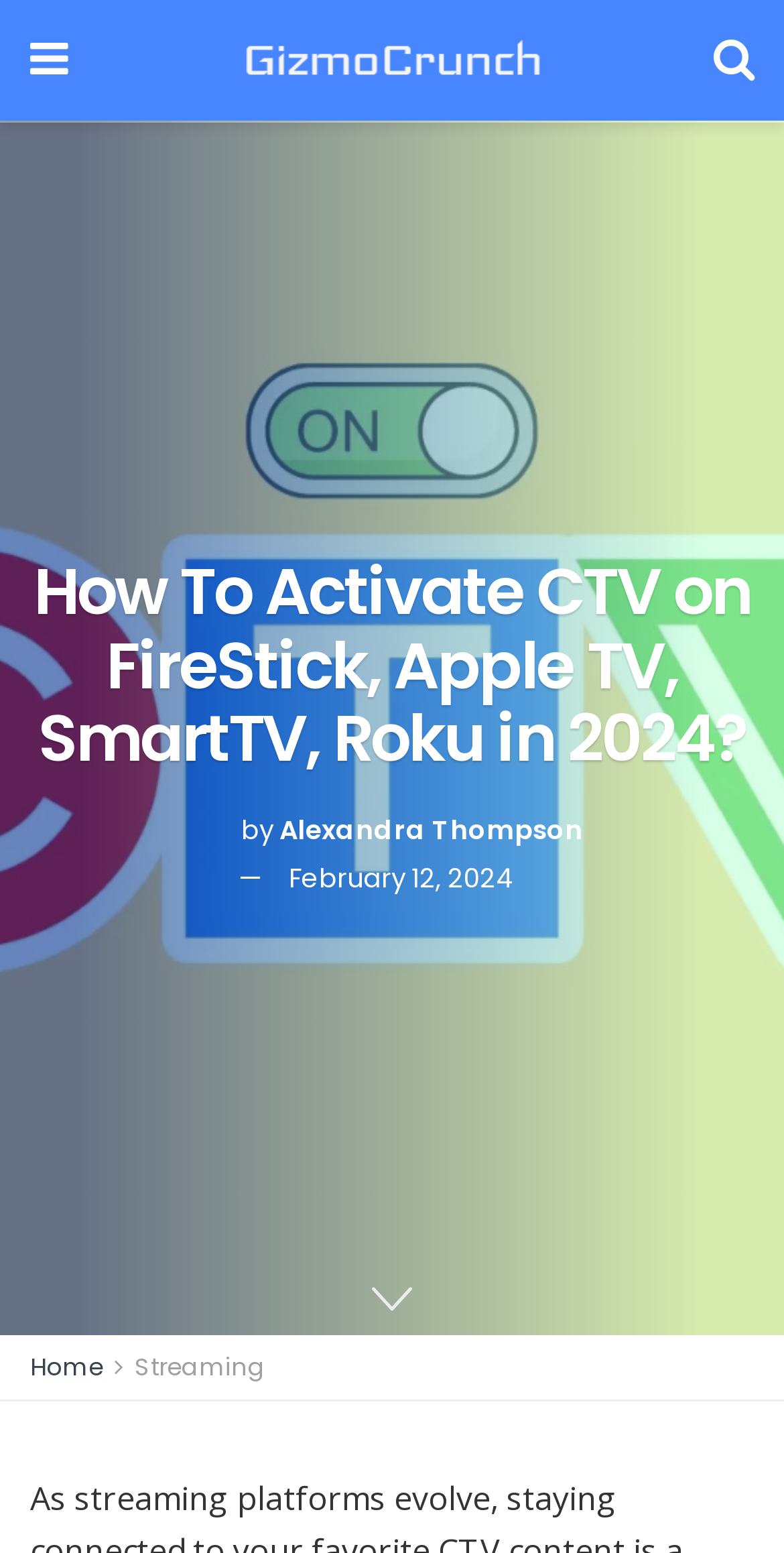Summarize the contents and layout of the webpage in detail.

The webpage appears to be an article or guide about activating CTV on various devices such as FireStick, Apple TV, SmartTV, and Roku. The title of the article is prominently displayed at the top of the page, "How To Activate CTV on FireStick, Apple TV, SmartTV, Roku in 2024?".

At the top-left corner, there is a small icon represented by a Unicode character '\uf0c9'. Next to it, there is a link to "GizmoCrunch" which is accompanied by an image of the same name. On the top-right corner, there is another icon represented by a Unicode character '\uf002'.

Below the title, there is an author section that includes an image of the author, Alexandra Thompson, along with her name and the date of publication, February 12, 2024.

At the bottom of the page, there are two links, "Home" and "Streaming", which are likely part of the website's navigation menu.

Overall, the webpage appears to be a informative article or guide with a clear title, author information, and navigation links.